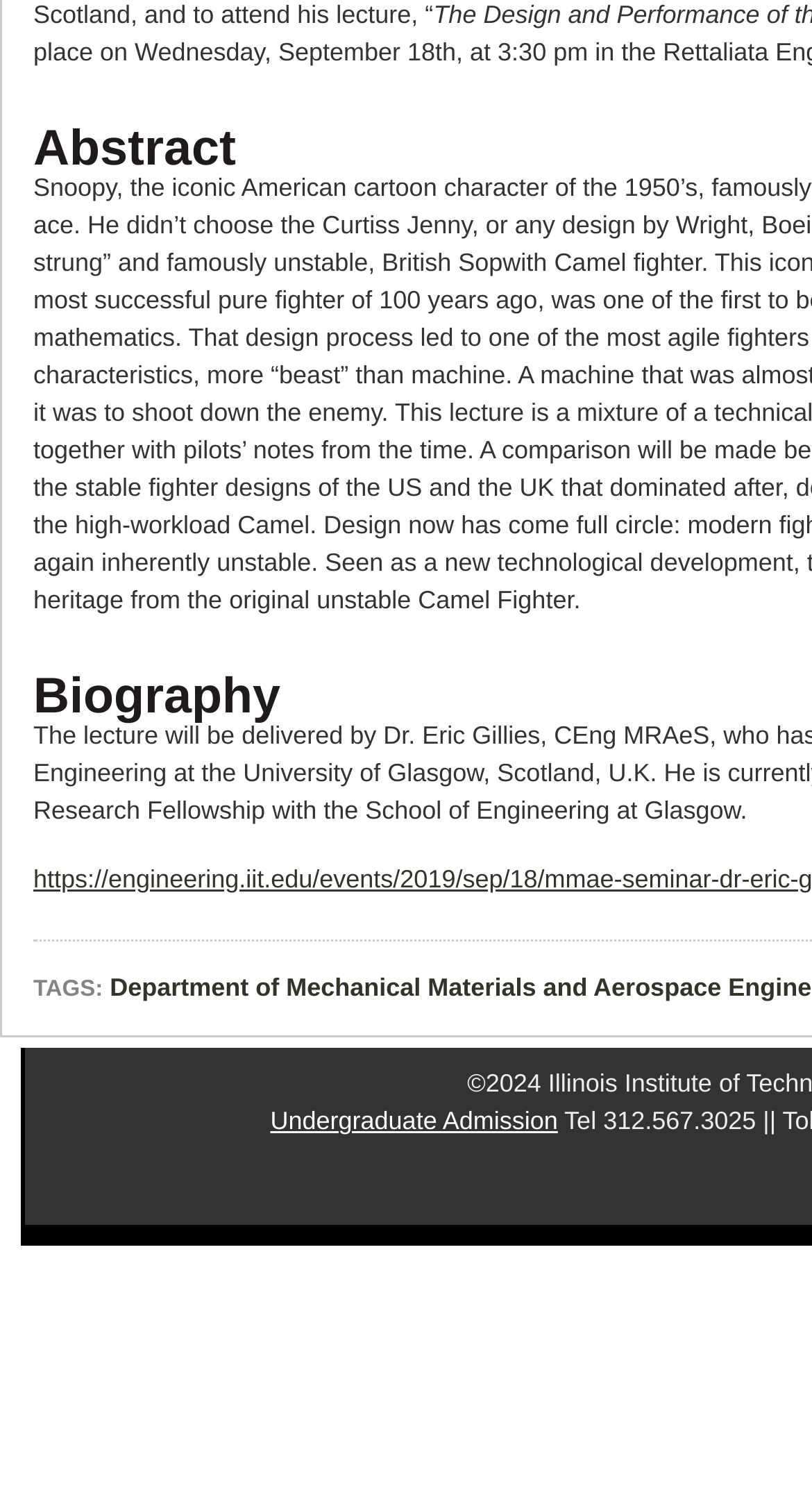Locate the bounding box of the UI element described by: "Undergraduate Admission" in the given webpage screenshot.

[0.333, 0.736, 0.687, 0.755]